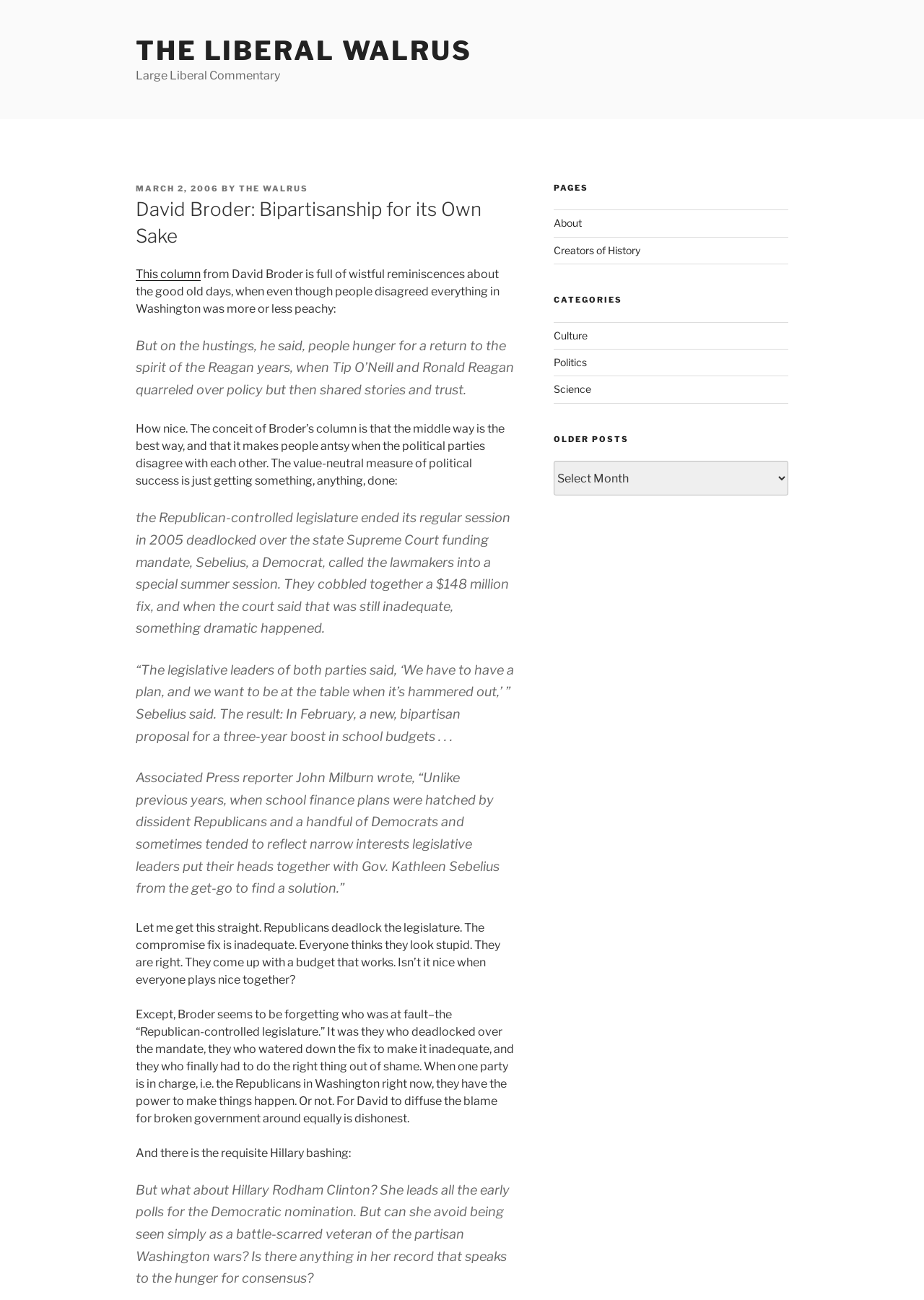Specify the bounding box coordinates of the element's area that should be clicked to execute the given instruction: "Select the Politics category". The coordinates should be four float numbers between 0 and 1, i.e., [left, top, right, bottom].

[0.599, 0.274, 0.635, 0.283]